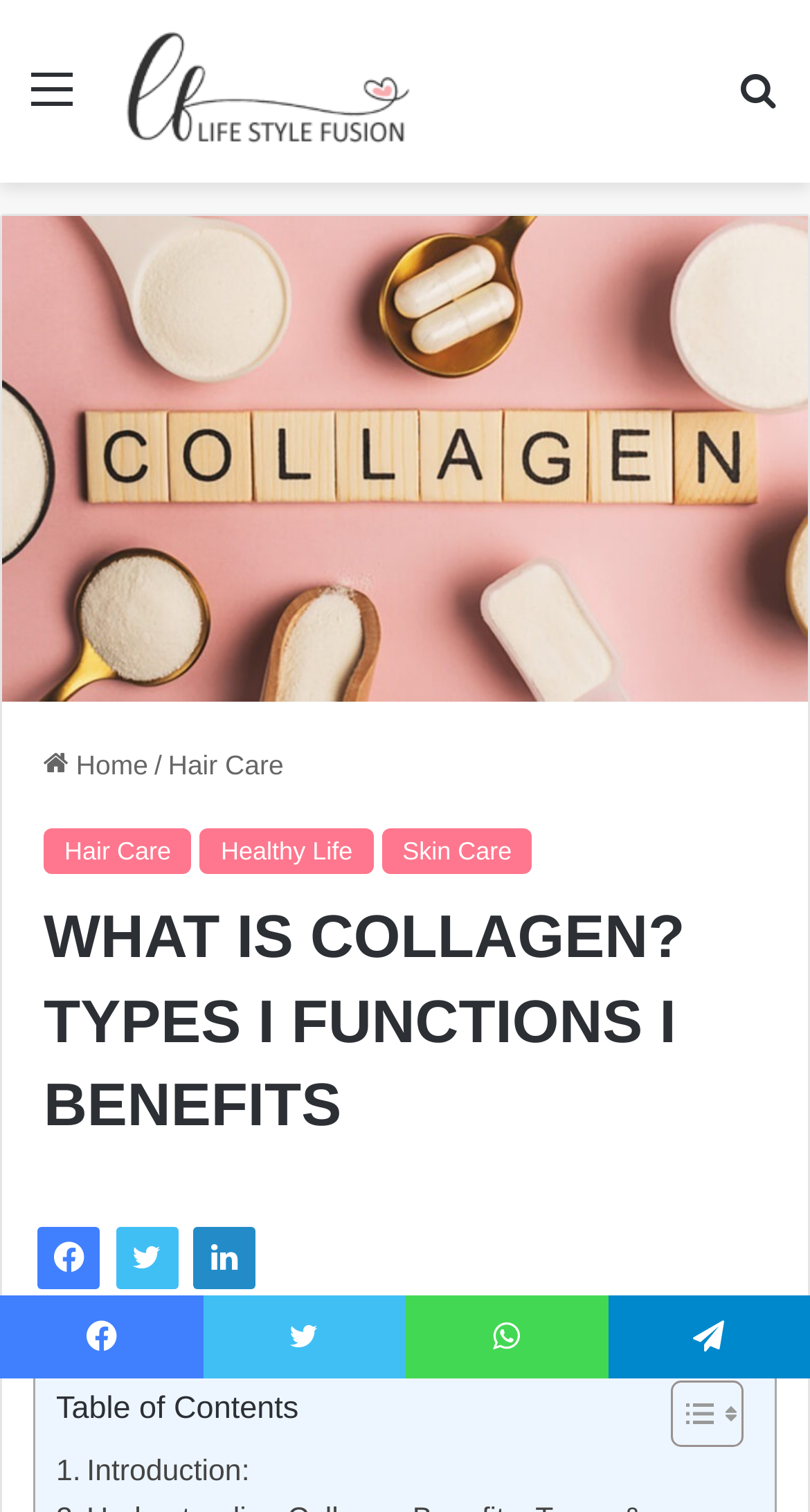What is the first item in the table of contents?
Based on the image, provide your answer in one word or phrase.

Introduction